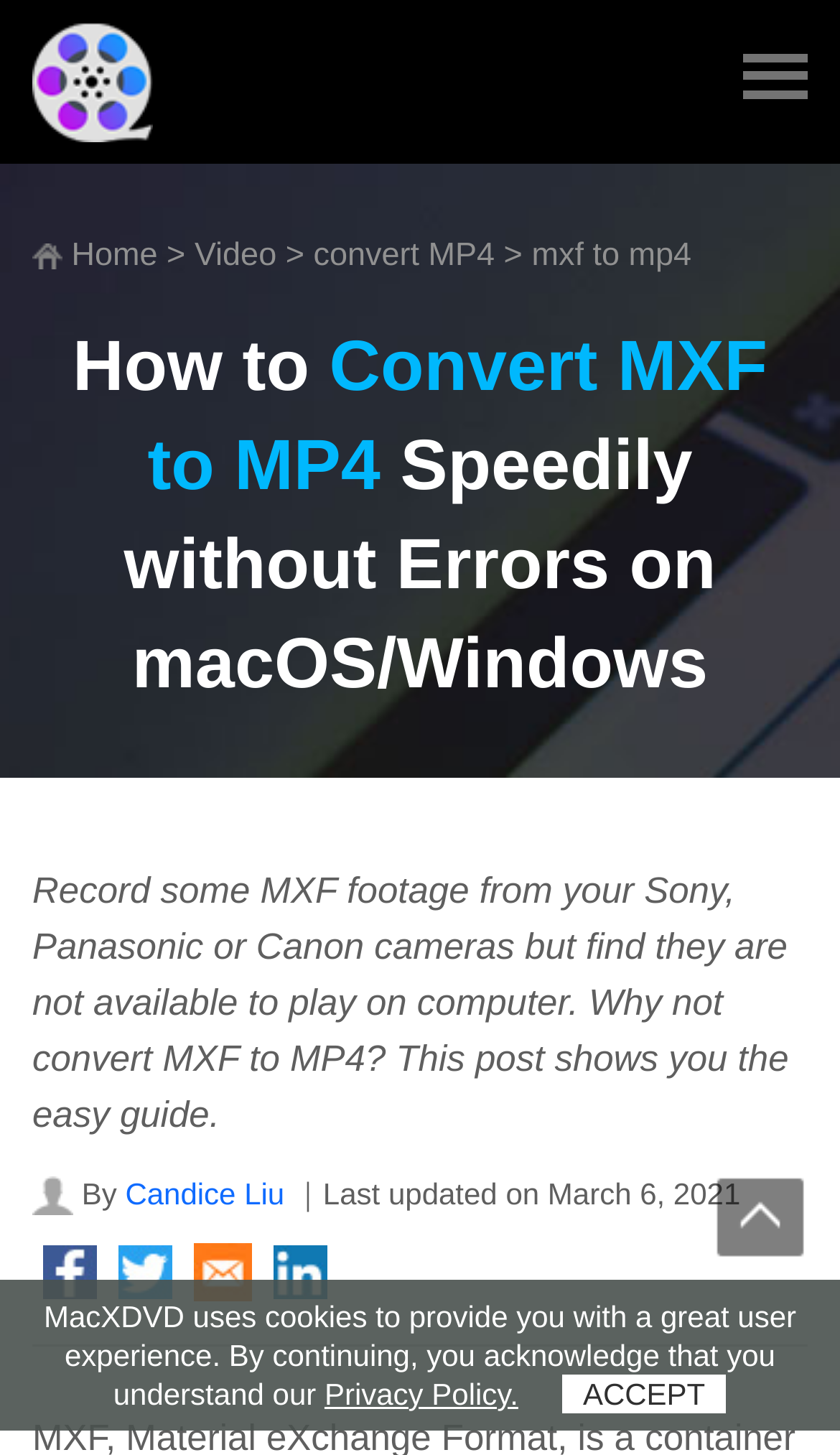Determine the bounding box of the UI element mentioned here: "Video". The coordinates must be in the format [left, top, right, bottom] with values ranging from 0 to 1.

[0.232, 0.163, 0.329, 0.188]